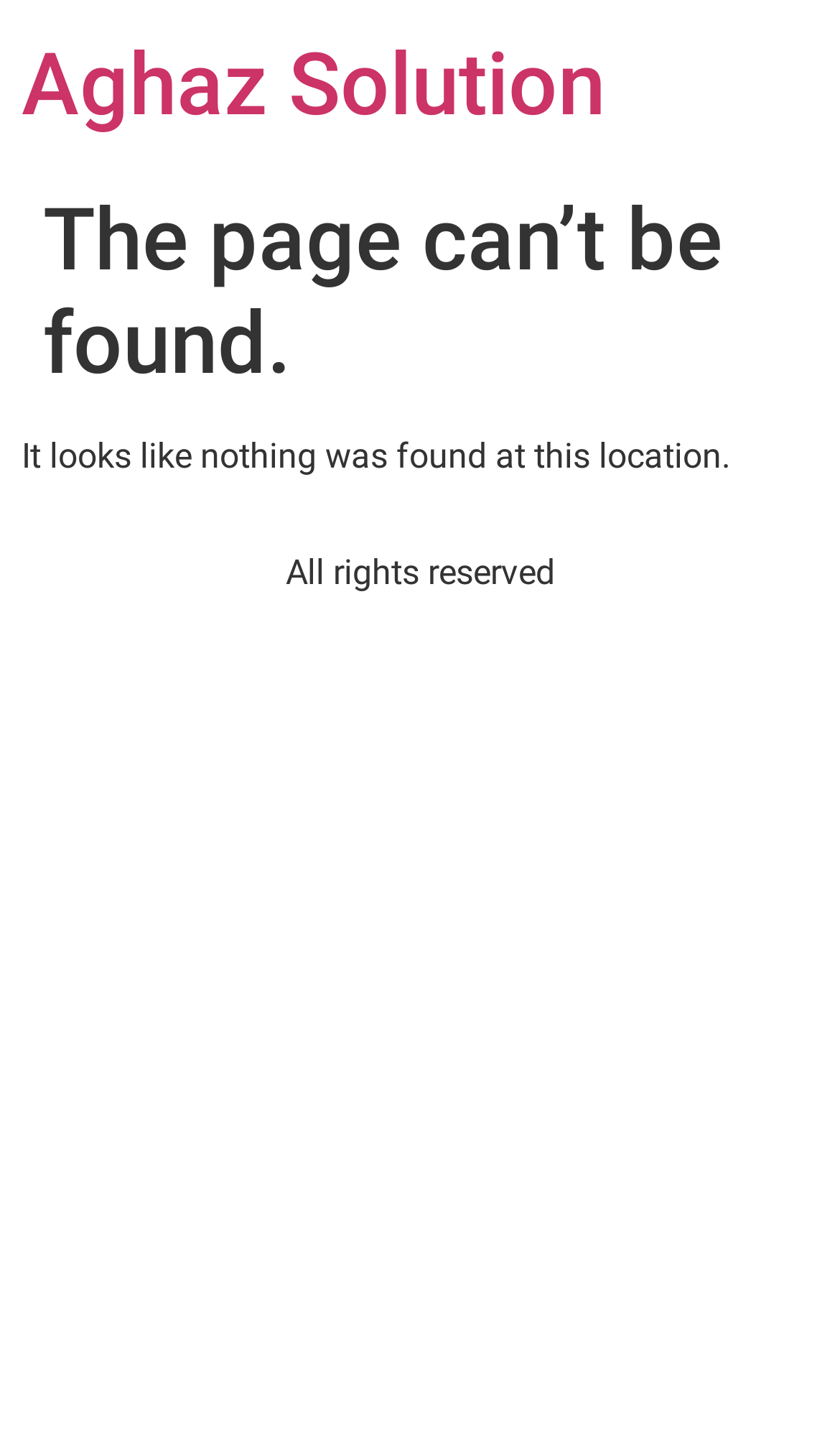What is the message displayed on the page?
Please give a detailed and elaborate answer to the question.

The message is displayed in the main section of the webpage, below the heading 'The page can’t be found.'. It is a static text element that conveys the status of the page.